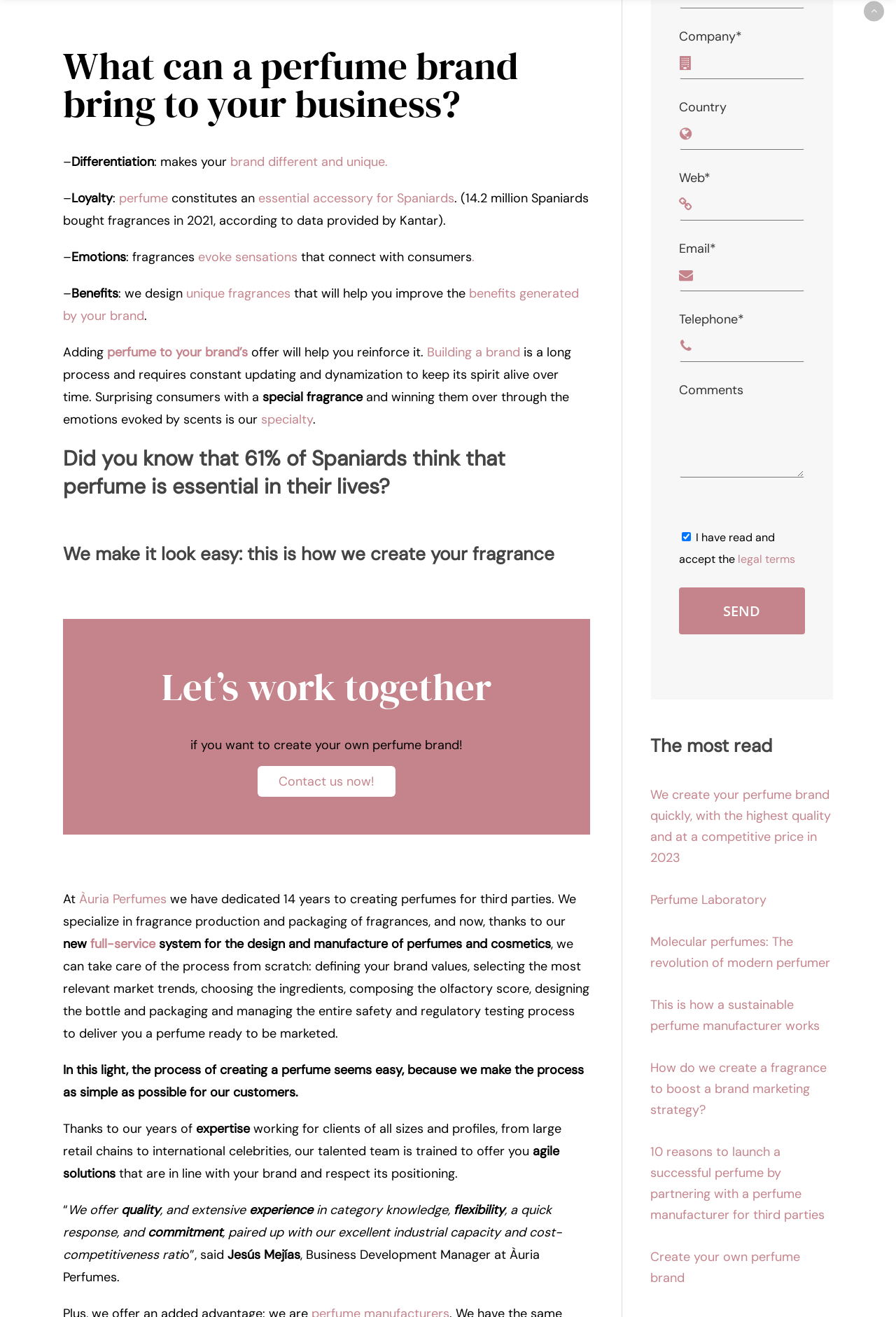Indicate the bounding box coordinates of the clickable region to achieve the following instruction: "Select country."

[0.757, 0.095, 0.898, 0.114]